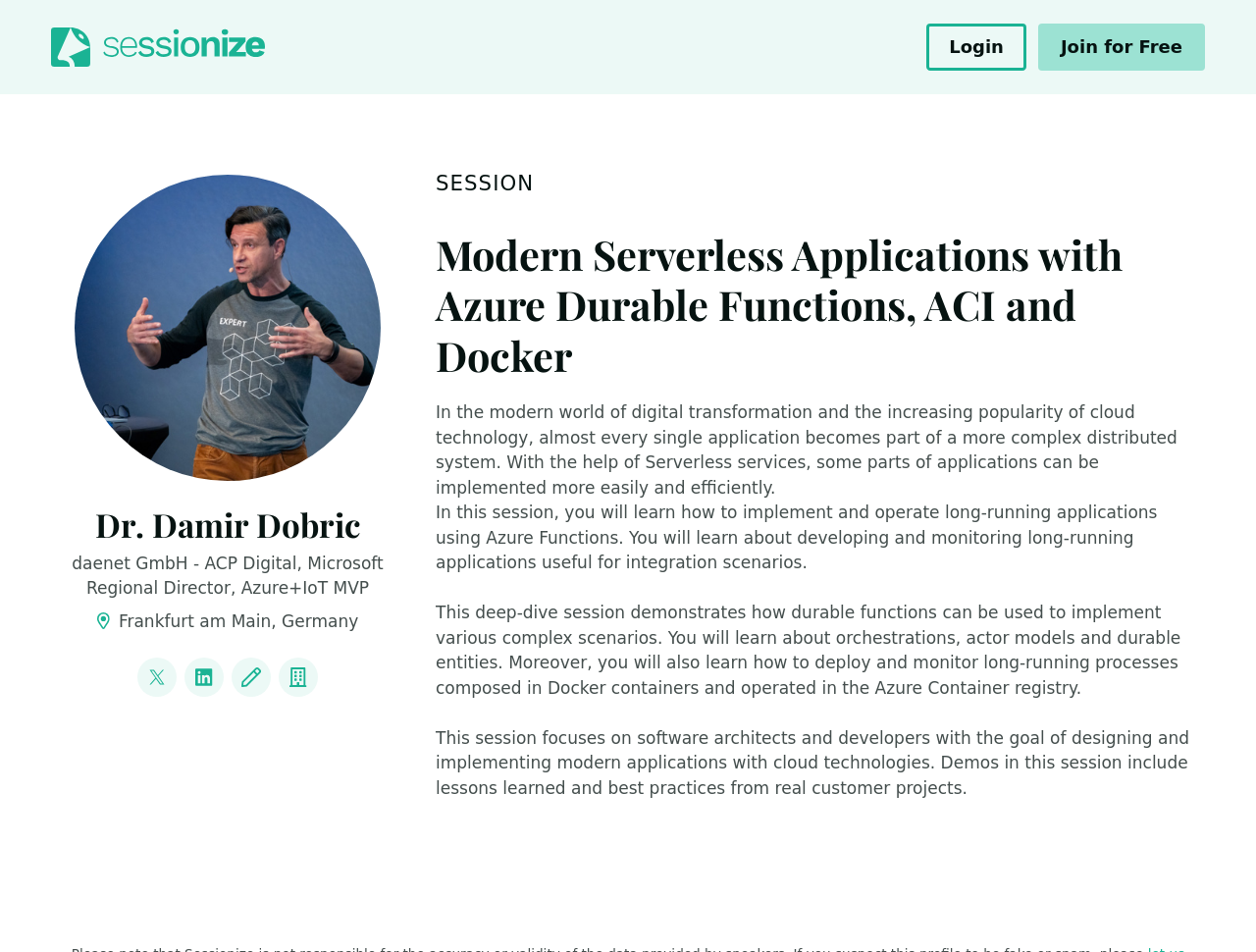What social media platforms are linked to the speaker's profile?
Based on the image, respond with a single word or phrase.

Twitter, LinkedIn, Blog